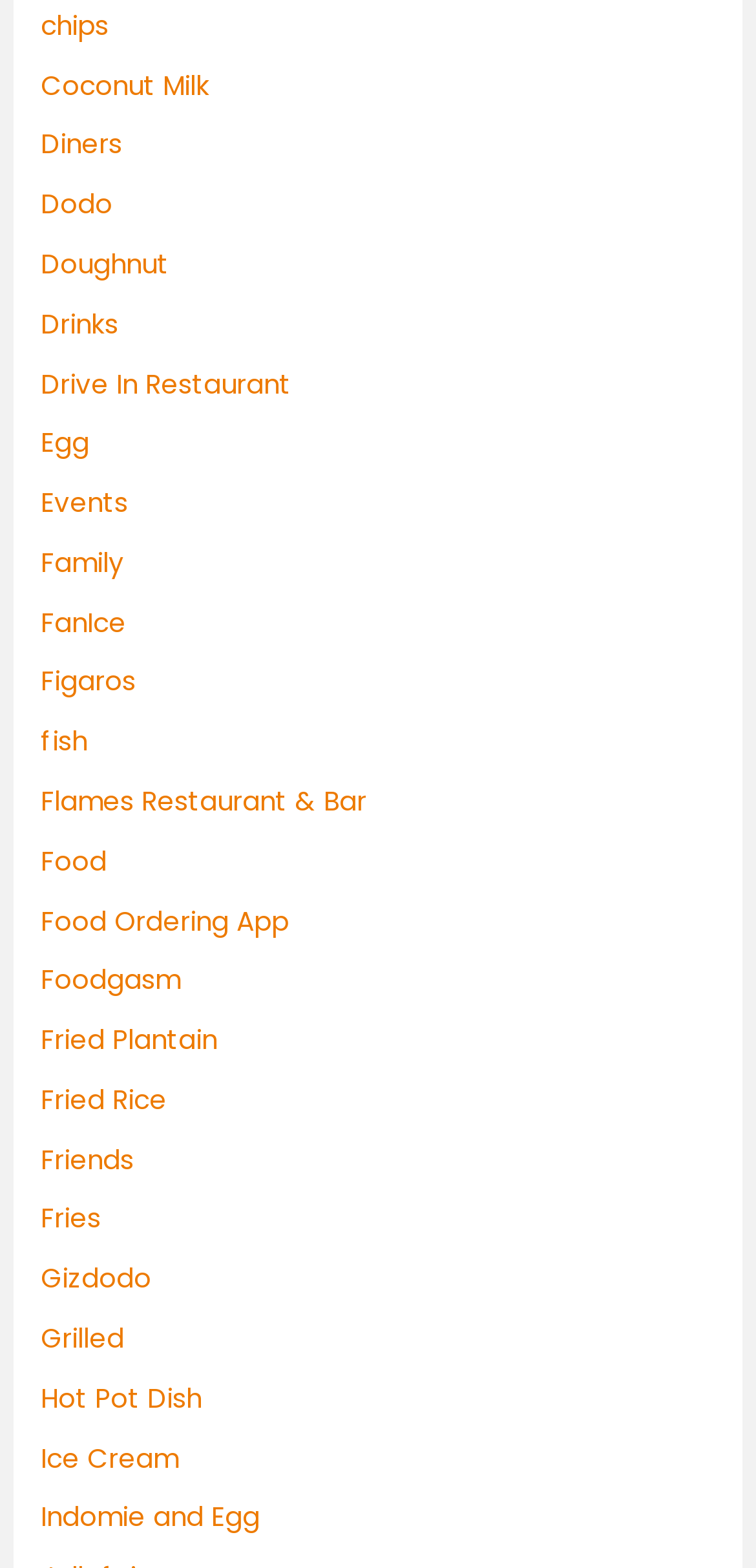Specify the bounding box coordinates of the area to click in order to execute this command: 'check out Ice Cream'. The coordinates should consist of four float numbers ranging from 0 to 1, and should be formatted as [left, top, right, bottom].

[0.054, 0.918, 0.236, 0.942]